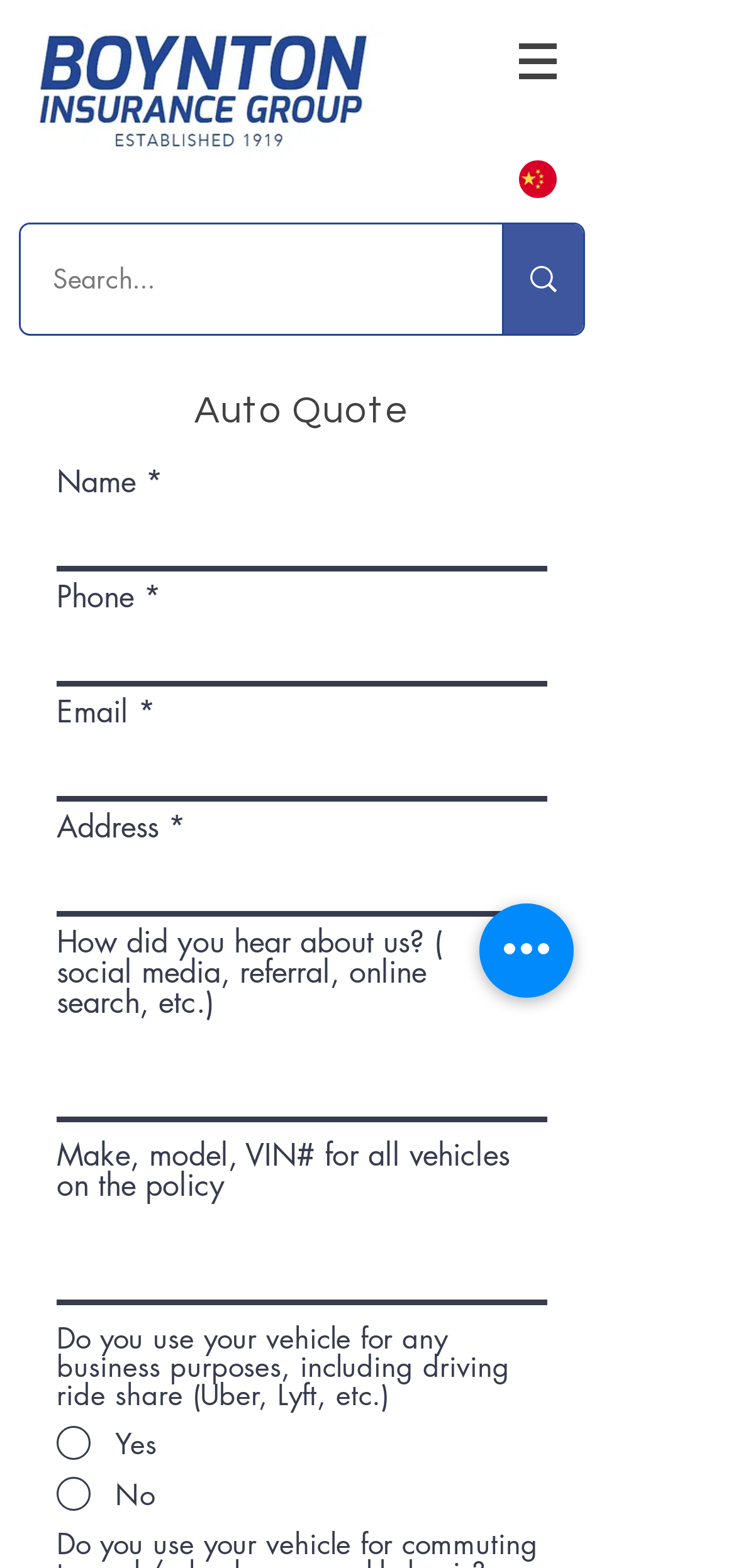Pinpoint the bounding box coordinates of the area that should be clicked to complete the following instruction: "Search for something". The coordinates must be given as four float numbers between 0 and 1, i.e., [left, top, right, bottom].

[0.072, 0.143, 0.585, 0.213]